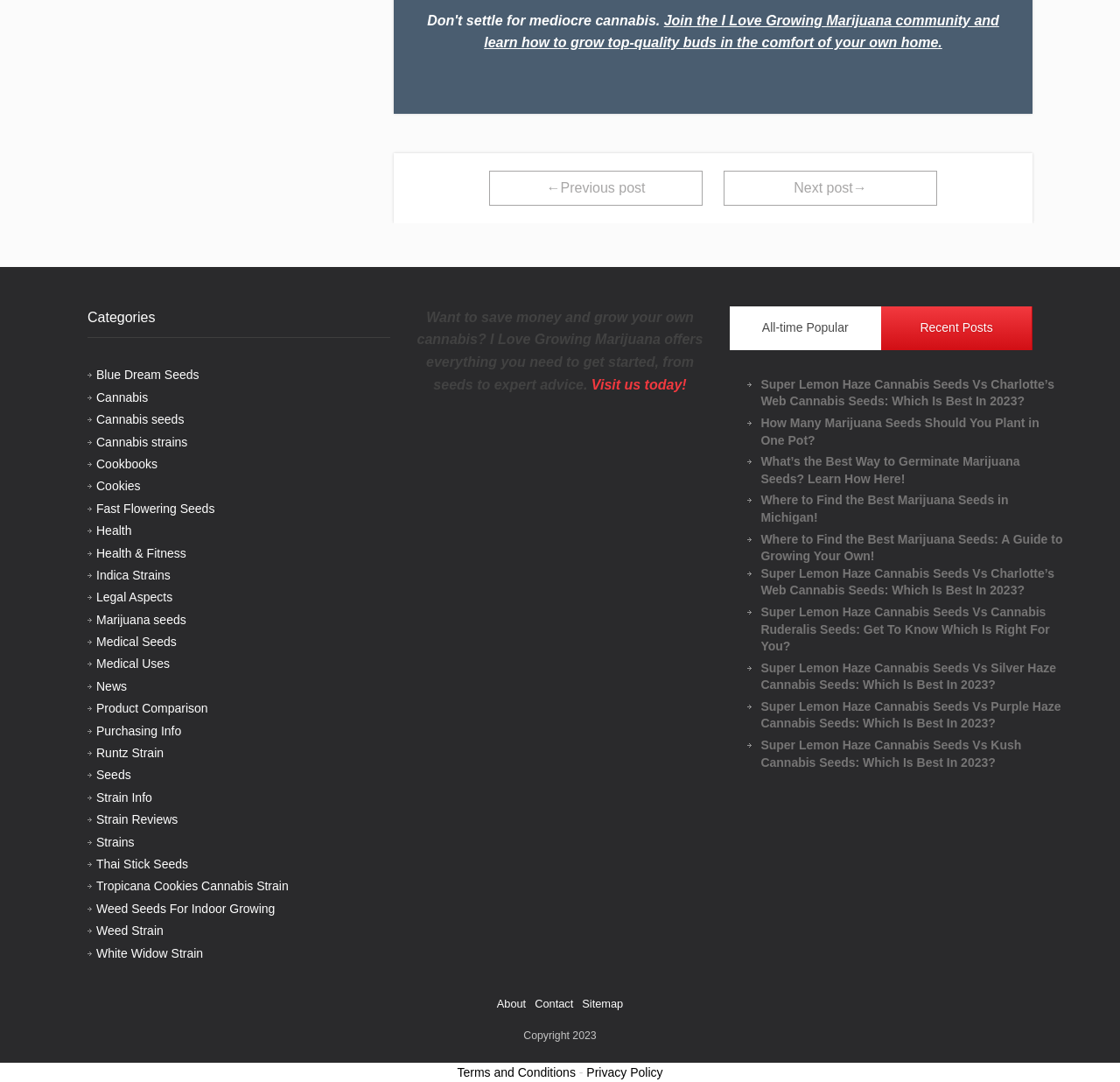What is the main topic of this website?
Use the information from the screenshot to give a comprehensive response to the question.

Based on the links and categories listed on the webpage, it appears that the main topic of this website is cannabis, including growing, strains, and related products.